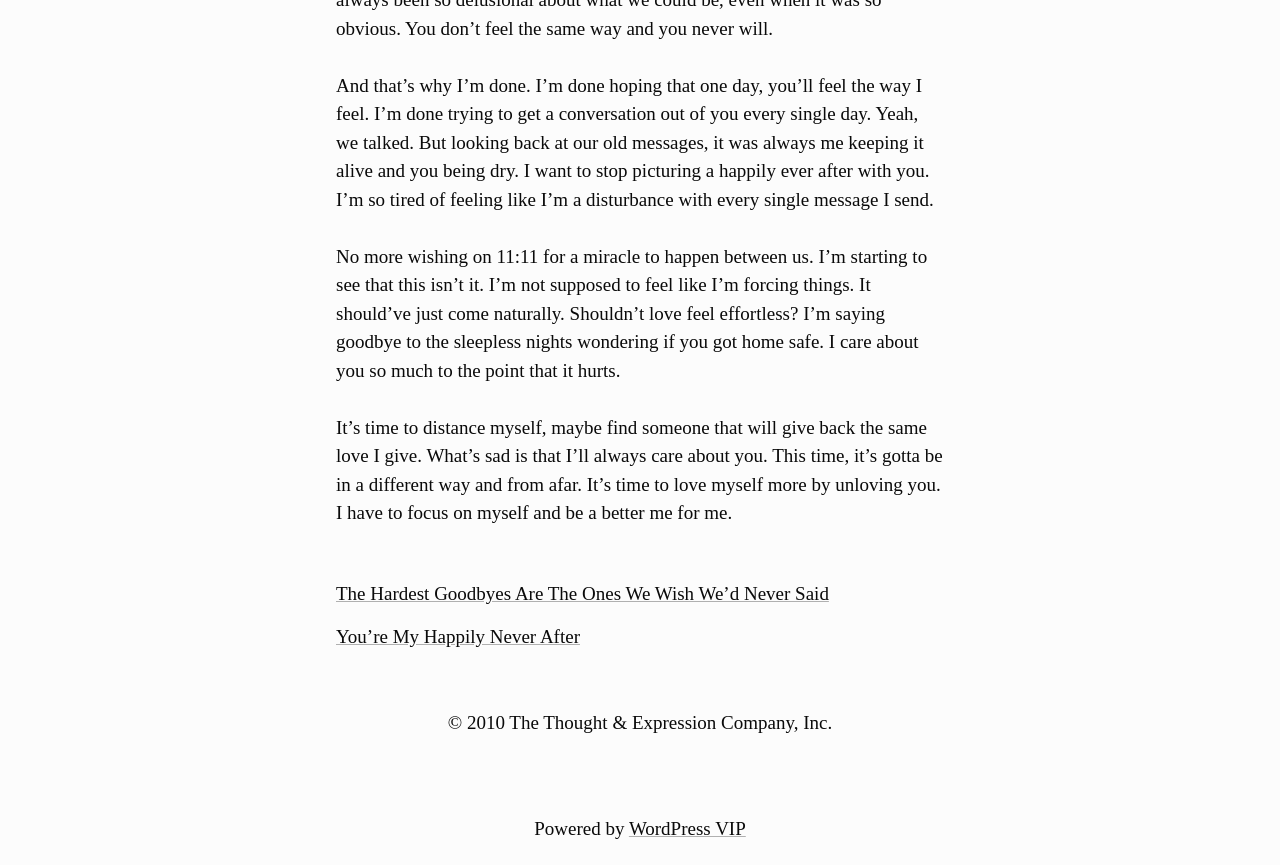Given the description of the UI element: "WordPress VIP", predict the bounding box coordinates in the form of [left, top, right, bottom], with each value being a float between 0 and 1.

[0.491, 0.946, 0.583, 0.97]